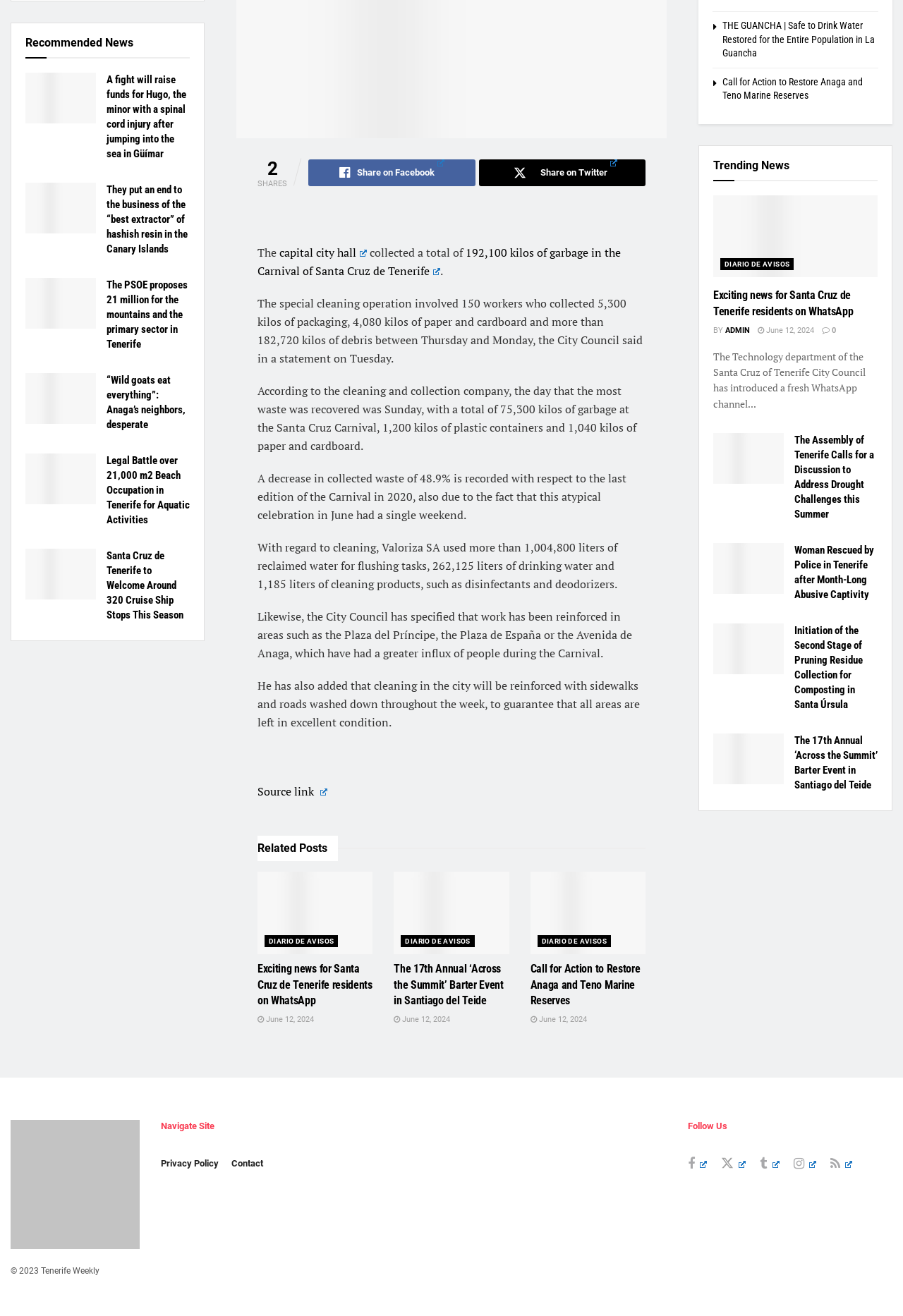Return the bounding box coordinates of the UI element that corresponds to this description: "June 12, 2024". The coordinates must be given as four float numbers in the range of 0 and 1, [left, top, right, bottom].

[0.285, 0.771, 0.348, 0.778]